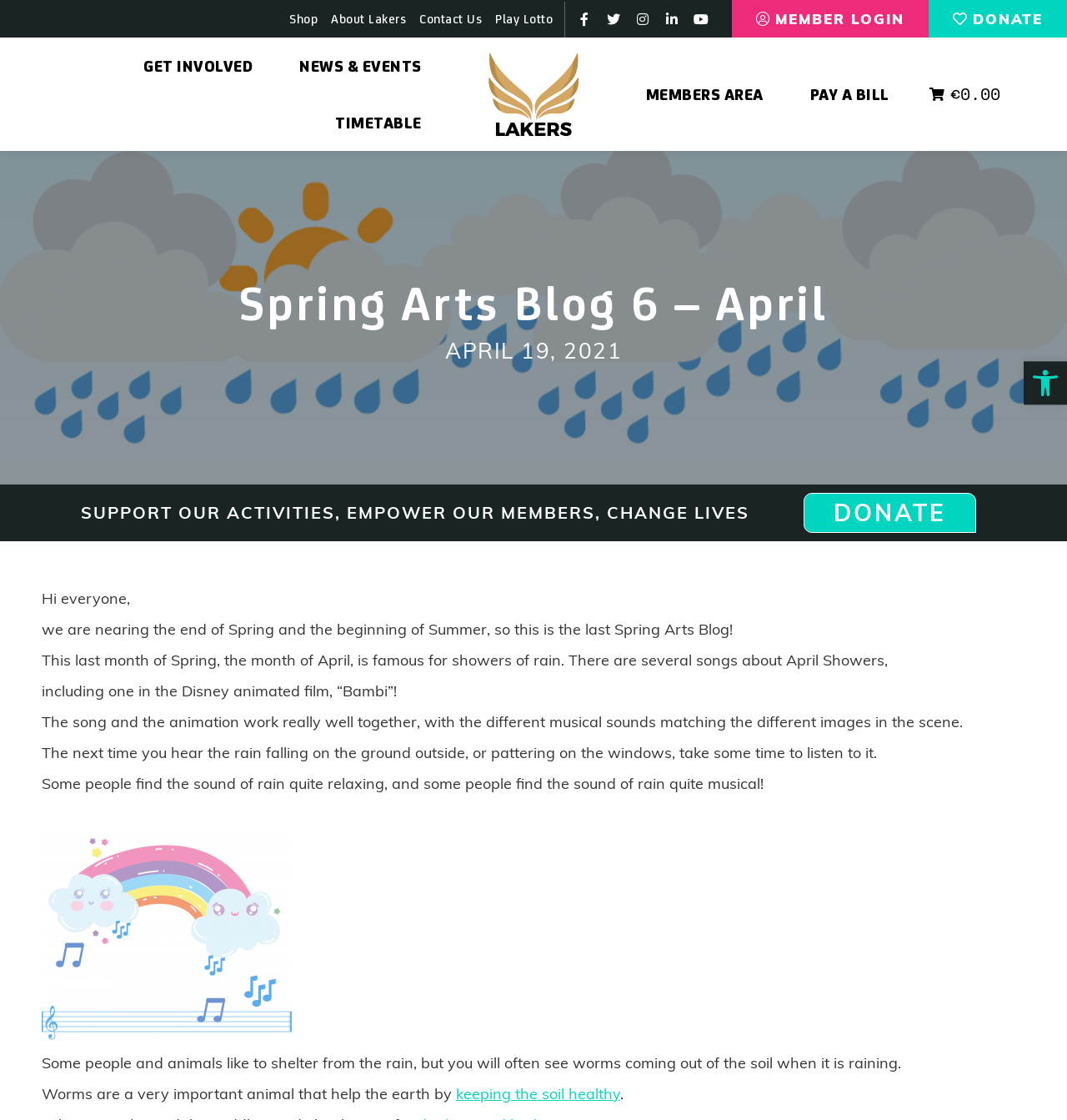Give a detailed account of the webpage.

The webpage is about the Spring Arts Blog, specifically the sixth edition, which focuses on April showers and One-Word Calligrams. At the top, there is a toolbar with accessibility tools, followed by a horizontal menubar with links to "Shop", "About Lakers", "Contact Us", and "Play Lotto". Below this, there is a "Top Bar" section with several links to social media platforms.

On the left side, there is a vertical menubar with links to "GET INVOLVED", "NEWS & EVENTS", and "TIMETABLE". On the right side, there is another vertical menubar with links to "MEMBERS AREA" and "PAY A BILL". 

The main content of the webpage is a blog post titled "Spring Arts Blog 6 – April". The post starts with a heading and a date, "APRIL 19, 2021". The text discusses the end of Spring and the beginning of Summer, and how April is famous for showers of rain. It also mentions a song from the Disney animated film "Bambi" and encourages readers to listen to the sound of rain.

The post includes an image related to rain and music, and discusses how some people find the sound of rain relaxing or musical. It also talks about worms coming out of the soil when it rains and their importance in keeping the soil healthy. There is a link to learn more about keeping the soil healthy.

At the bottom of the page, there is a link to donate and a button to go to the top of the page.